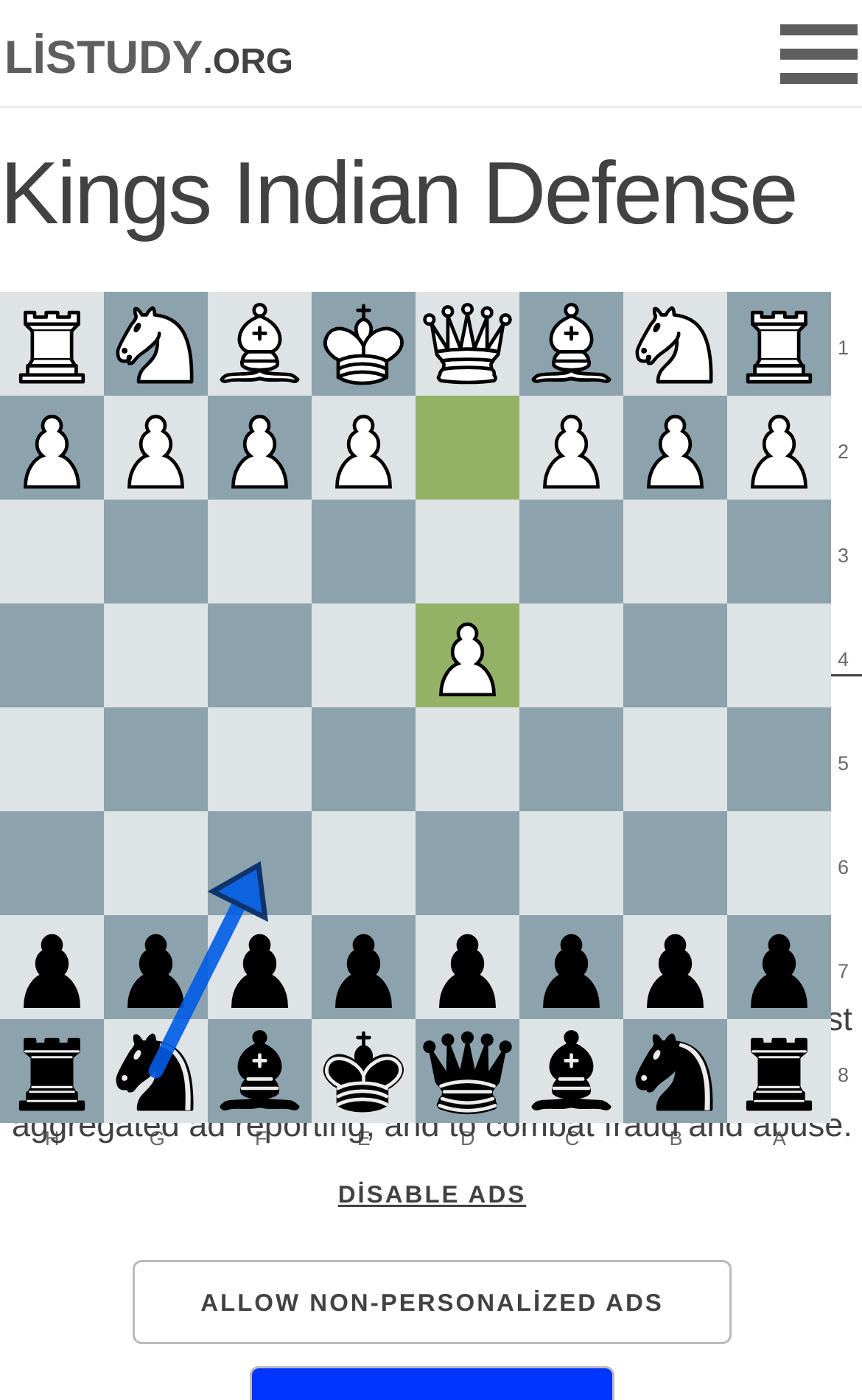Answer the question with a single word or phrase: 
What is the number of images on the webpage?

2